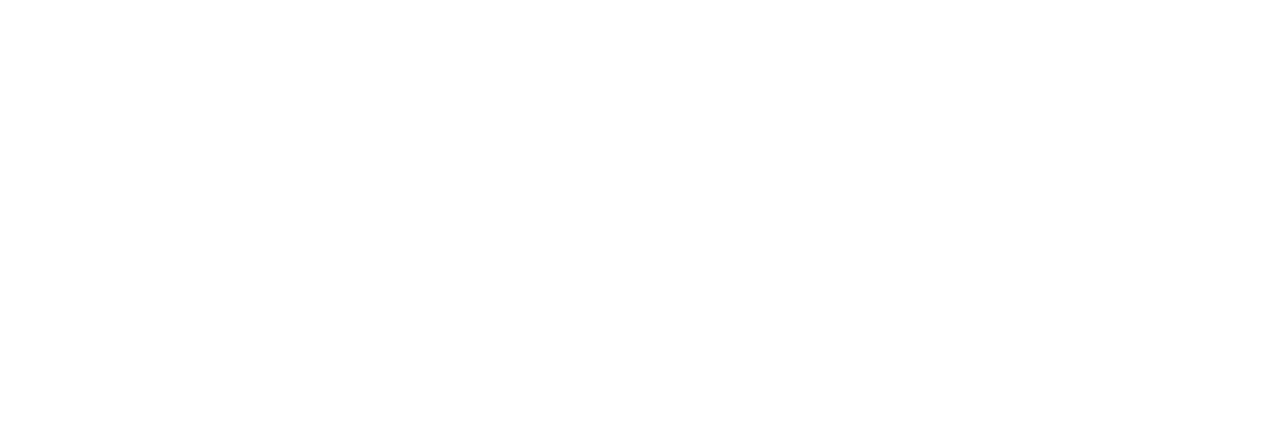Describe the image with as much detail as possible.

This image displays the molecular structure of "2',7'-dibromospiro[fluorene-9,9'-xanthene]," which is a chemical compound commonly recognized in the category of electronical chemicals. The chemical formula for this compound is indicated as C25H14Br2O, and its CAS number is 1346002-88-7. The structure is depicted in a clear, informative manner, highlighting the complex interconnections between atoms that contribute to its chemical properties. This representation is useful for professionals in the field of chemistry and materials science, serving as a visual guide for understanding the compound's arrangement and potential applications.